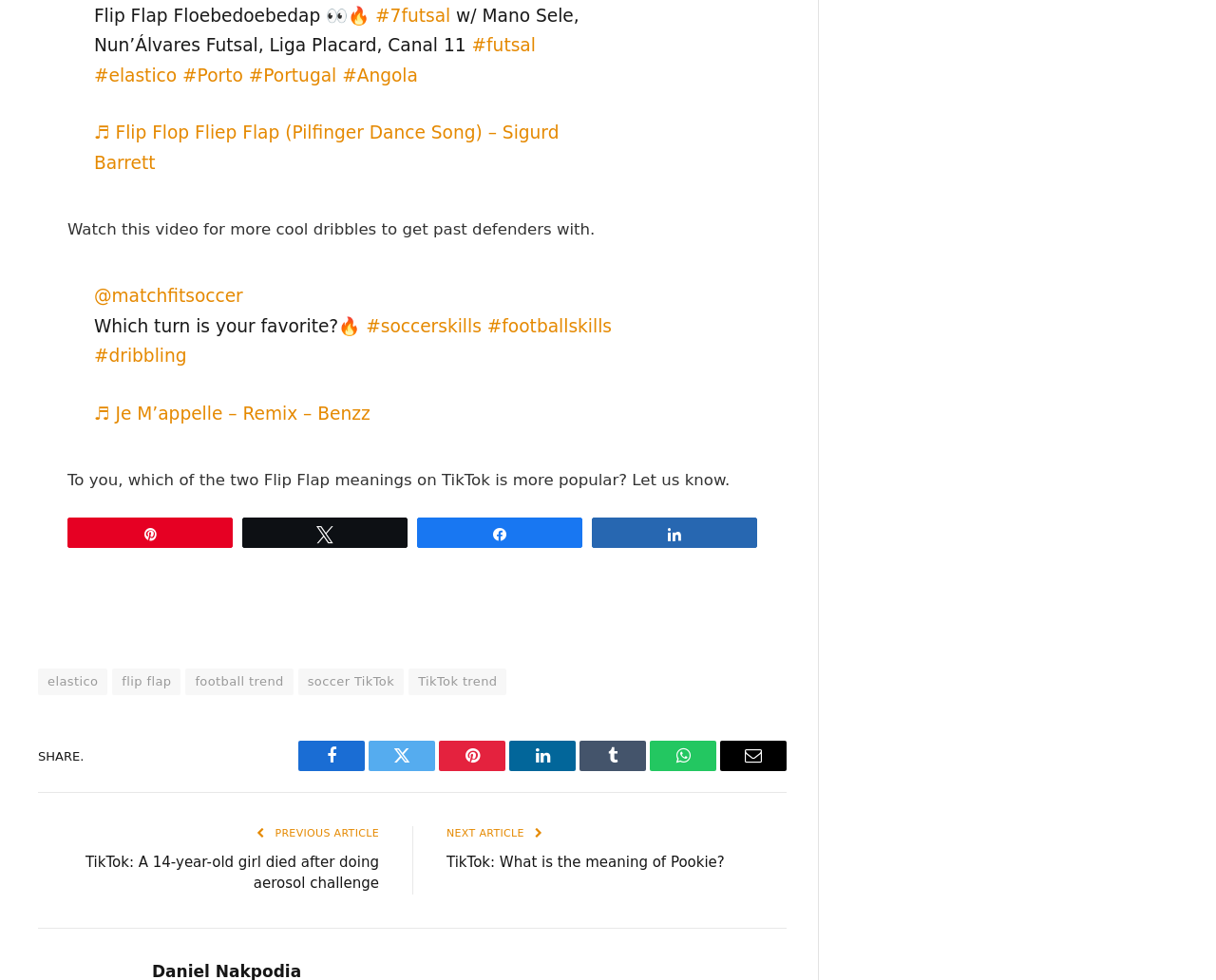What is the purpose of the article?
Please use the visual content to give a single word or phrase answer.

To share cool dribbles